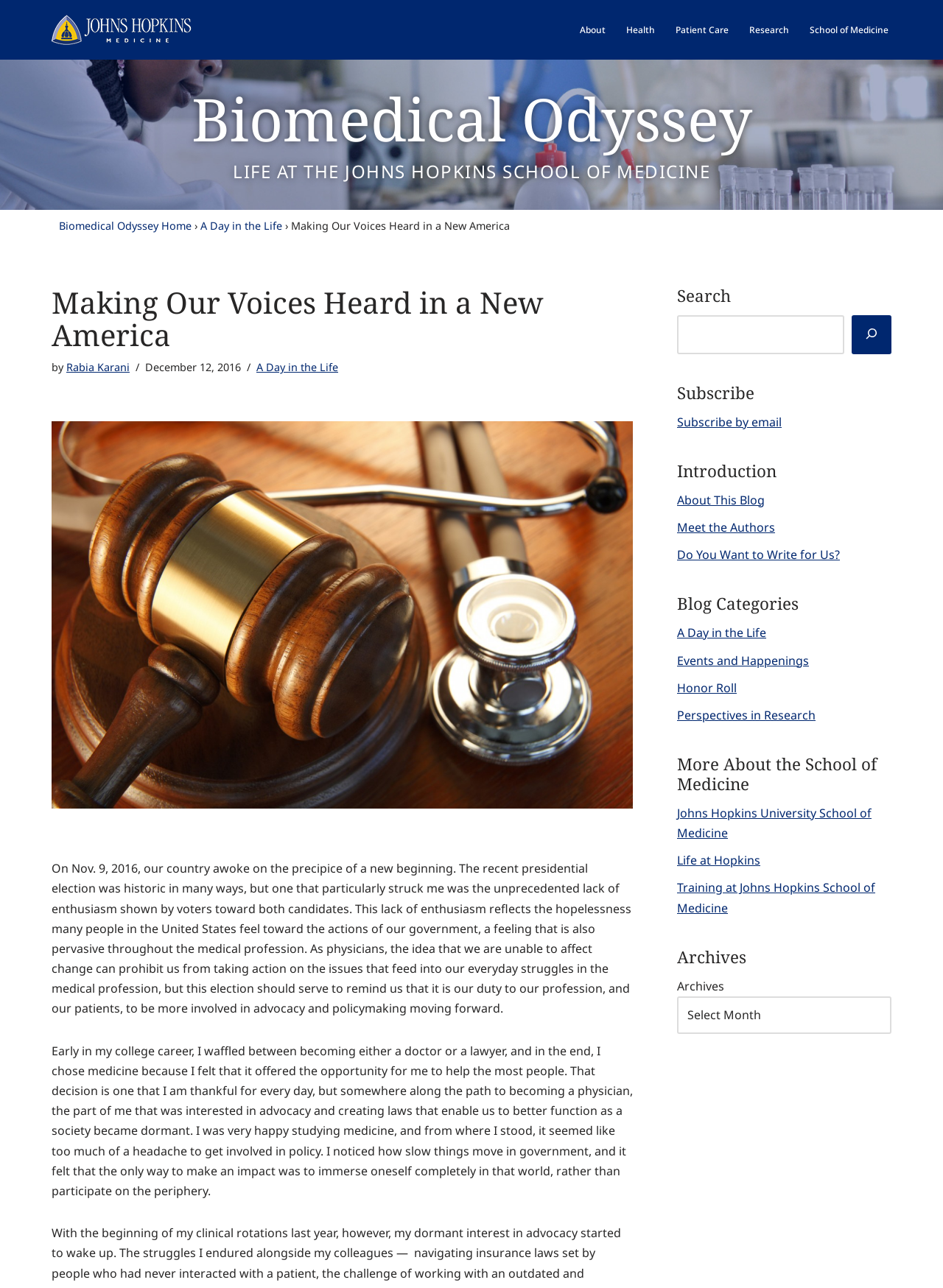Summarize the webpage with a detailed and informative caption.

This webpage is about Biomedical Odyssey, a blog from Johns Hopkins Medicine. At the top, there is a navigation menu with links to "About", "Health", "Patient Care", "Research", and "School of Medicine". Below the navigation menu, there is a prominent link to "Biomedical Odyssey" and a heading that reads "LIFE AT THE JOHNS HOPKINS SCHOOL OF MEDICINE".

The main content of the page is an article titled "Making Our Voices Heard in a New America" by Rabia Karani, dated December 12, 2016. The article discusses the importance of advocacy and policymaking in the medical profession, particularly in the context of the 2016 US presidential election. The article is divided into several paragraphs, with an image of a gavel next to a stethoscope at the top.

To the right of the article, there is a sidebar with several sections. The first section is a search bar with a search button. Below the search bar, there are links to "Subscribe by email", "About This Blog", "Meet the Authors", and "Do You Want to Write for Us?". Further down, there are links to various blog categories, including "A Day in the Life", "Events and Happenings", and "Perspectives in Research". Finally, there are links to more information about the School of Medicine, including "Johns Hopkins University School of Medicine" and "Life at Hopkins".